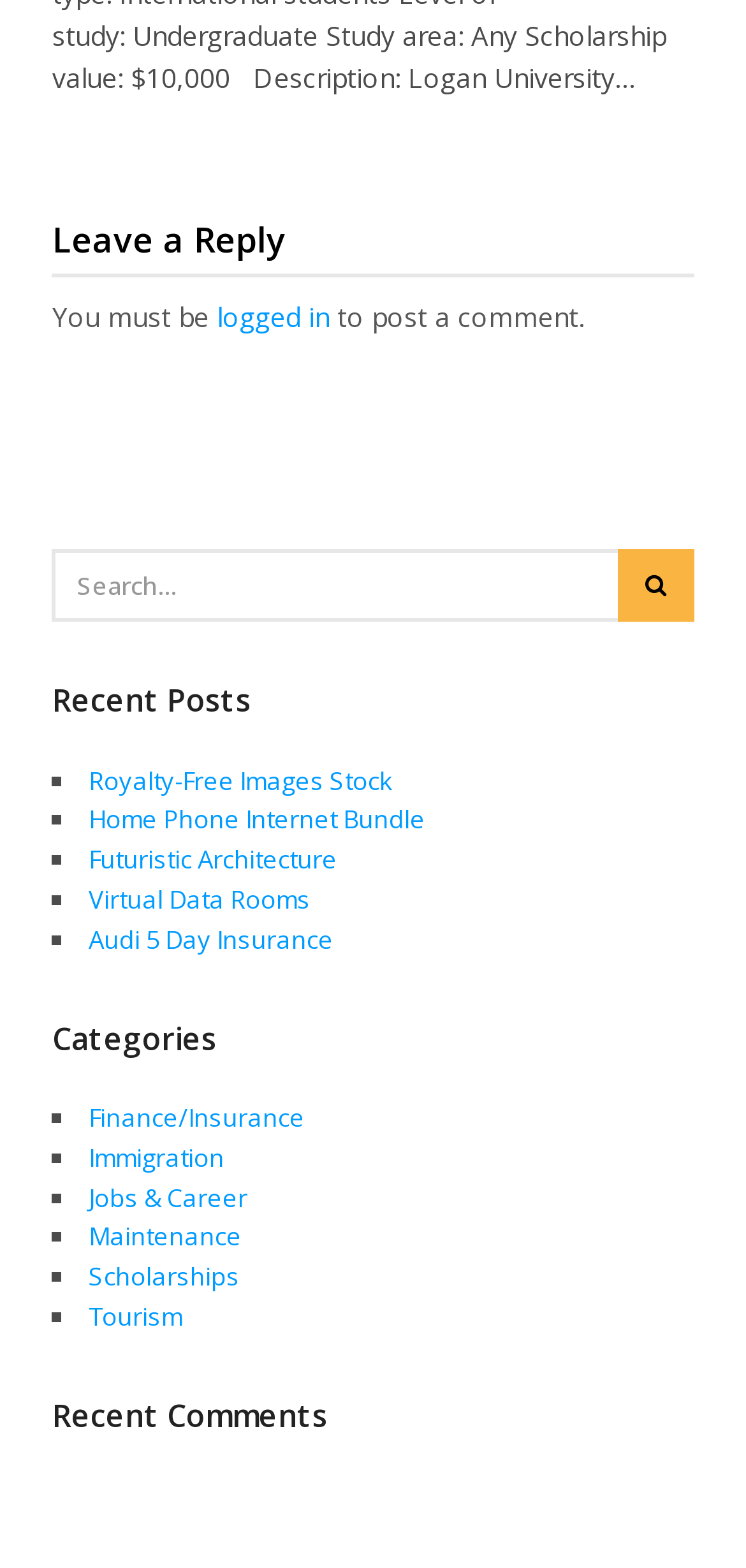Please find and report the bounding box coordinates of the element to click in order to perform the following action: "Leave a reply". The coordinates should be expressed as four float numbers between 0 and 1, in the format [left, top, right, bottom].

[0.07, 0.137, 0.93, 0.177]